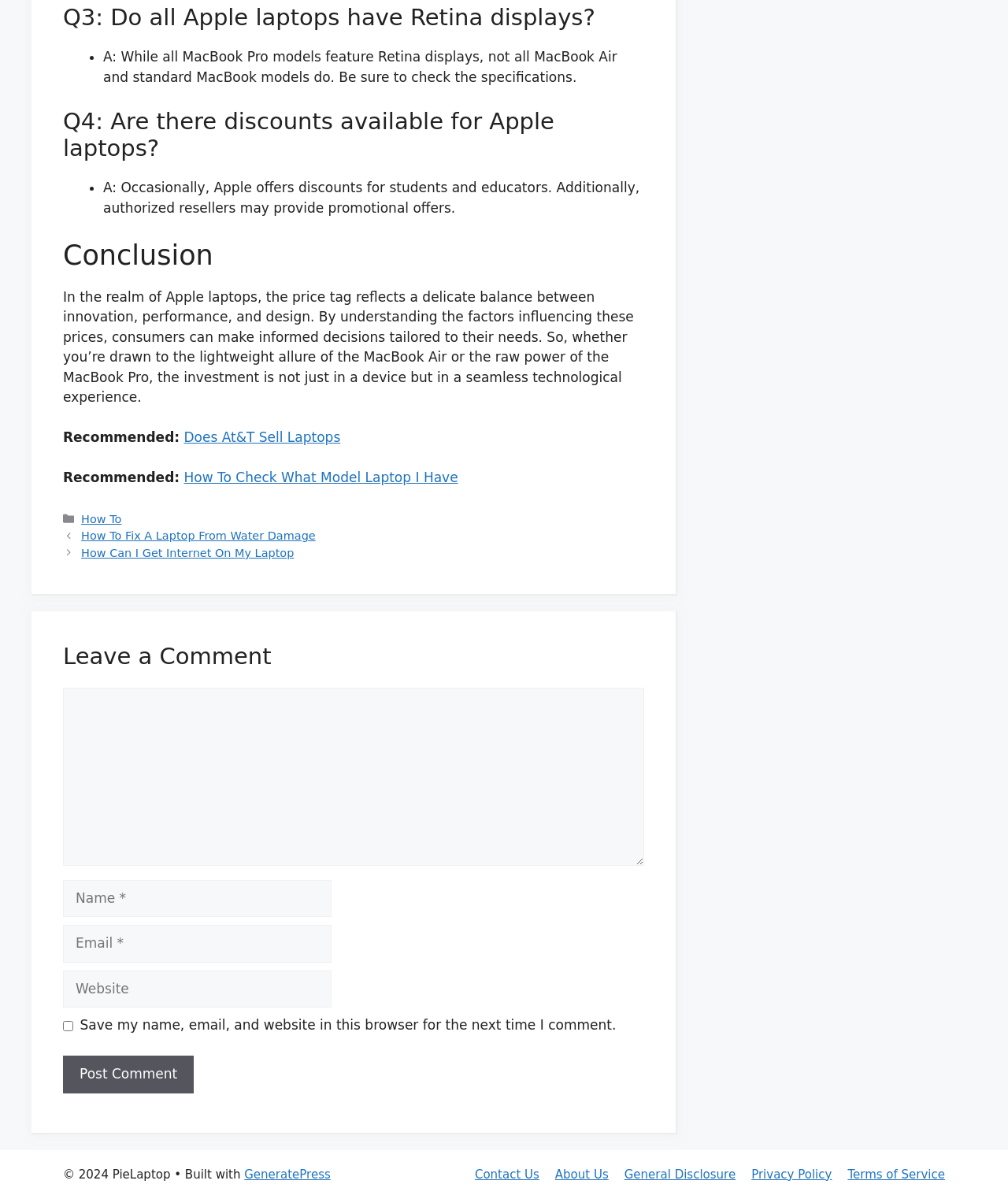What is the purpose of the textbox 'Comment'?
Refer to the image and offer an in-depth and detailed answer to the question.

I found the textbox 'Comment' with a required attribute, which is placed under the heading 'Leave a Comment'. This suggests that the purpose of the textbox is to leave a comment.